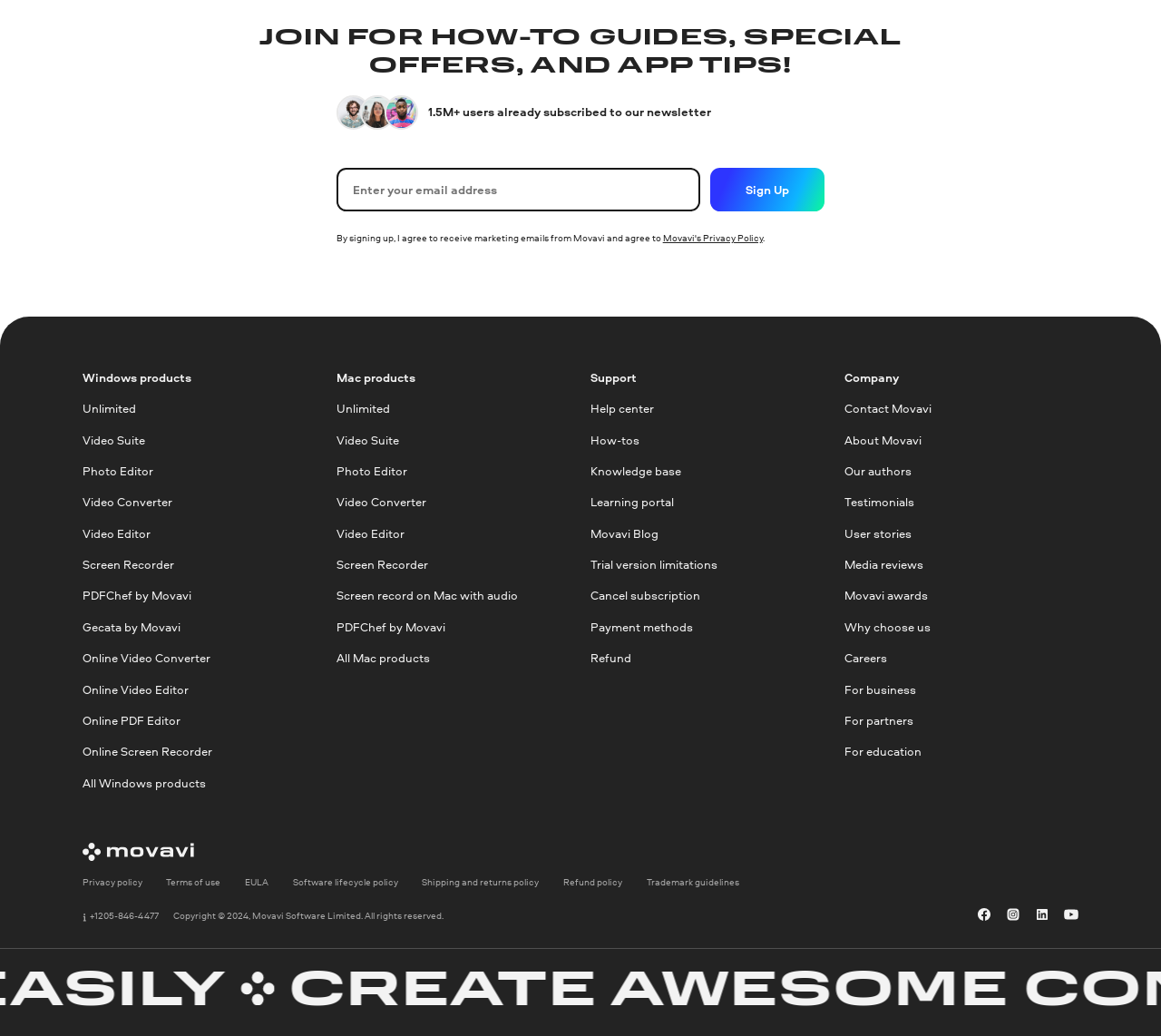Using the information in the image, give a comprehensive answer to the question: 
What is the purpose of the 'Sign Up' button?

The 'Sign Up' button is located next to the 'Email' textbox, and below the text 'JOIN FOR HOW-TO GUIDES, SPECIAL OFFERS, AND APP TIPS!'. This suggests that the button is used to sign up for a newsletter or subscription service that provides how-to guides, special offers, and app tips.